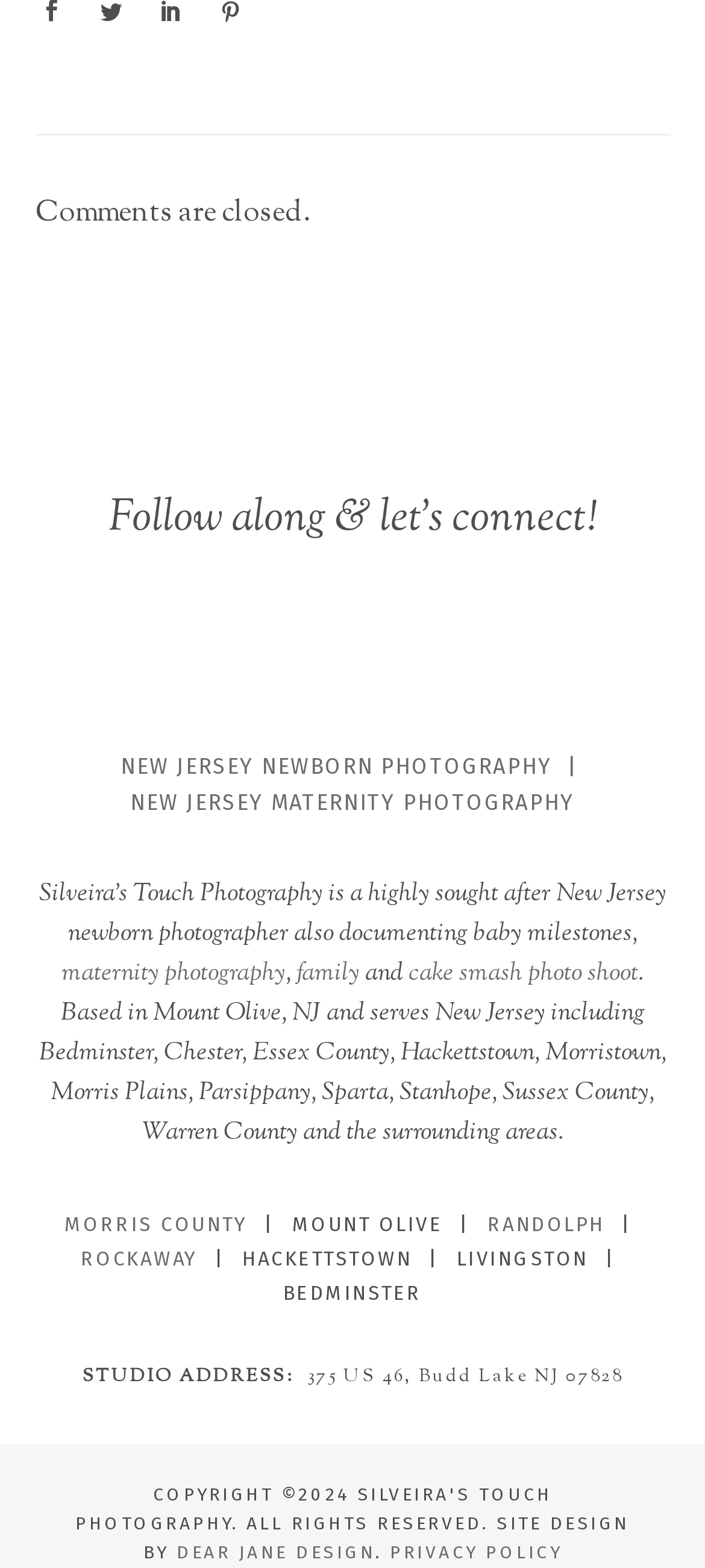Find the bounding box coordinates for the area you need to click to carry out the instruction: "Visit MATERNITY PHOTOGRAPHY page". The coordinates should be four float numbers between 0 and 1, indicated as [left, top, right, bottom].

[0.185, 0.504, 0.815, 0.52]